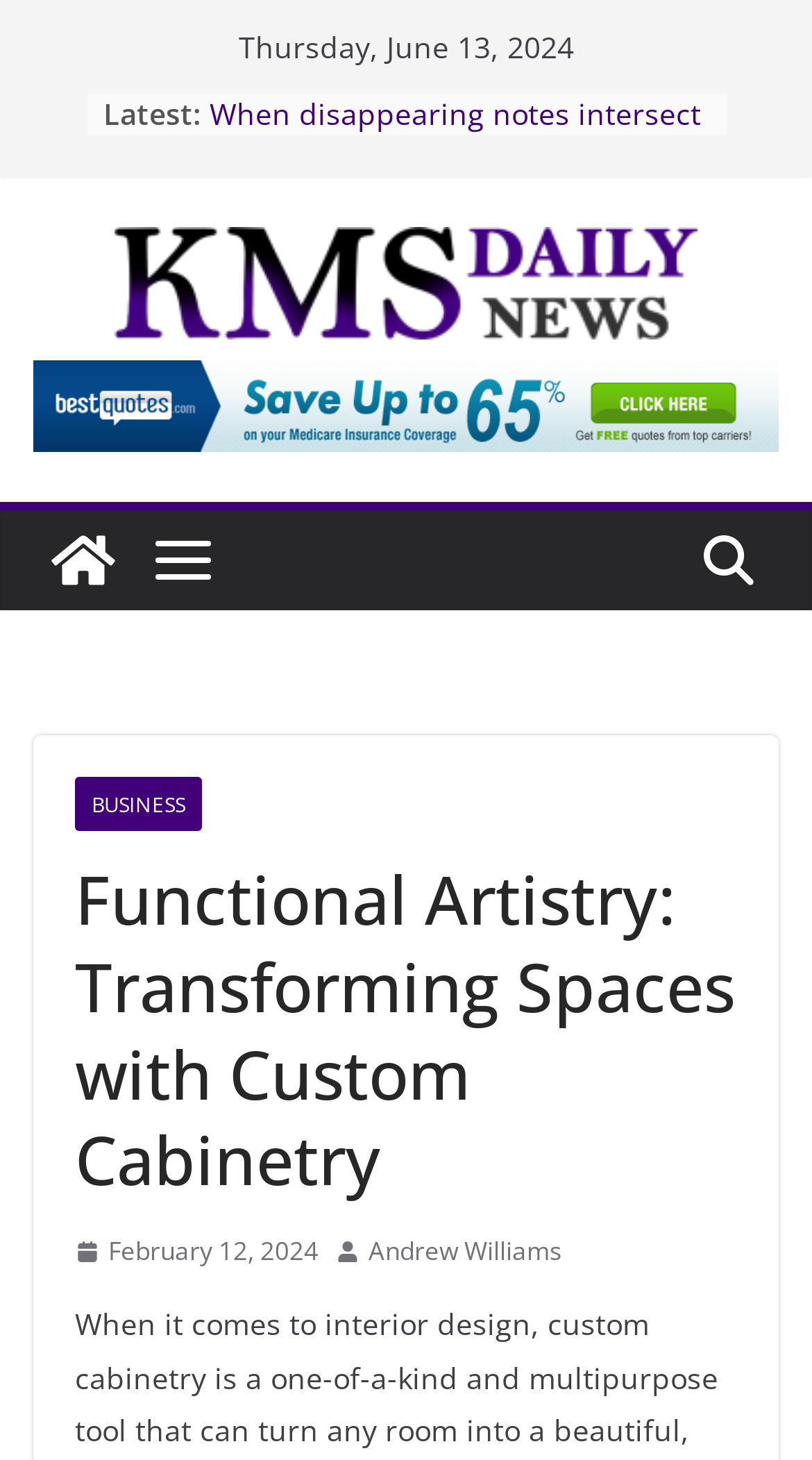Extract the bounding box coordinates for the HTML element that matches this description: "Christmas Kits". The coordinates should be four float numbers between 0 and 1, i.e., [left, top, right, bottom].

None